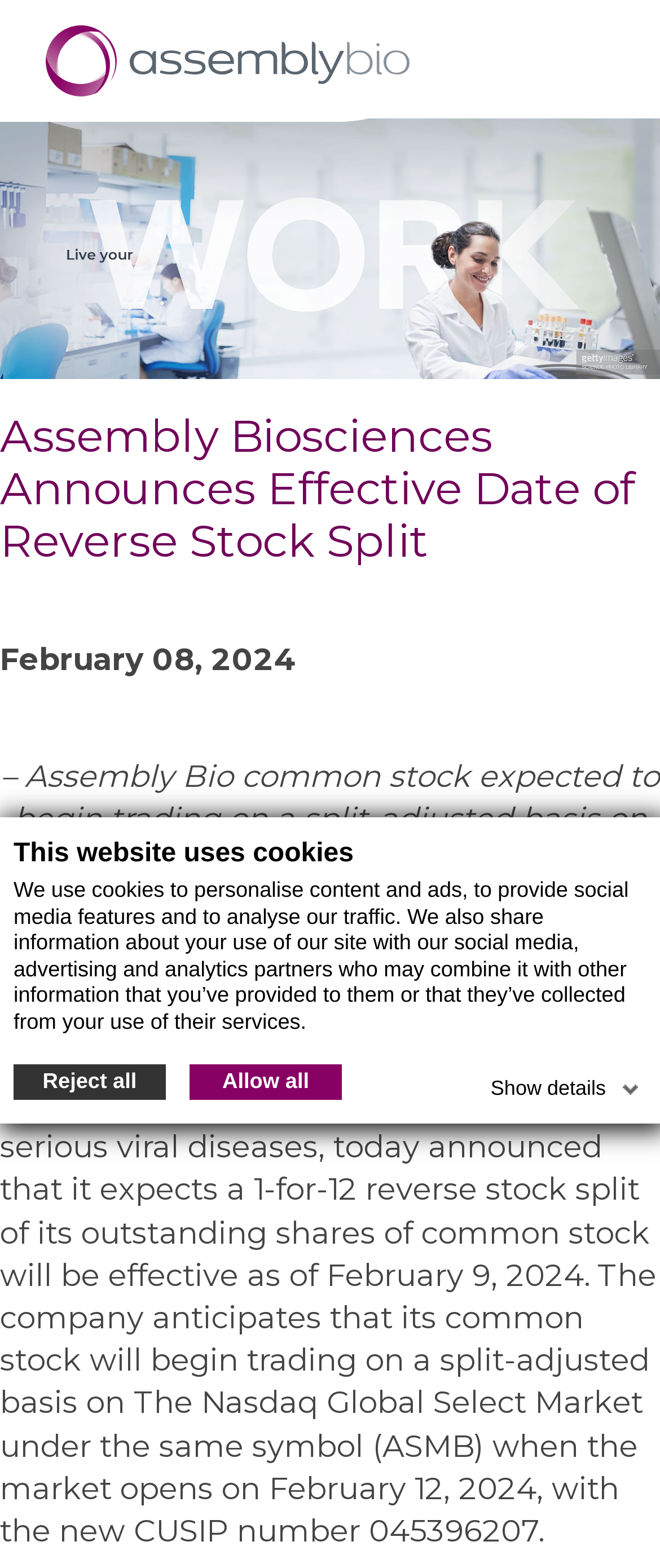Utilize the details in the image to give a detailed response to the question: What is the company's stock symbol?

I found the answer by reading the text in the StaticText element with the description 'SOUTH SAN FRANCISCO, Calif., Feb. 08, 2024 (GLOBE NEWSWIRE) -- Assembly Biosciences, Inc. (Nasdaq: ASMB)...' which mentions the company's stock symbol as ASMB.